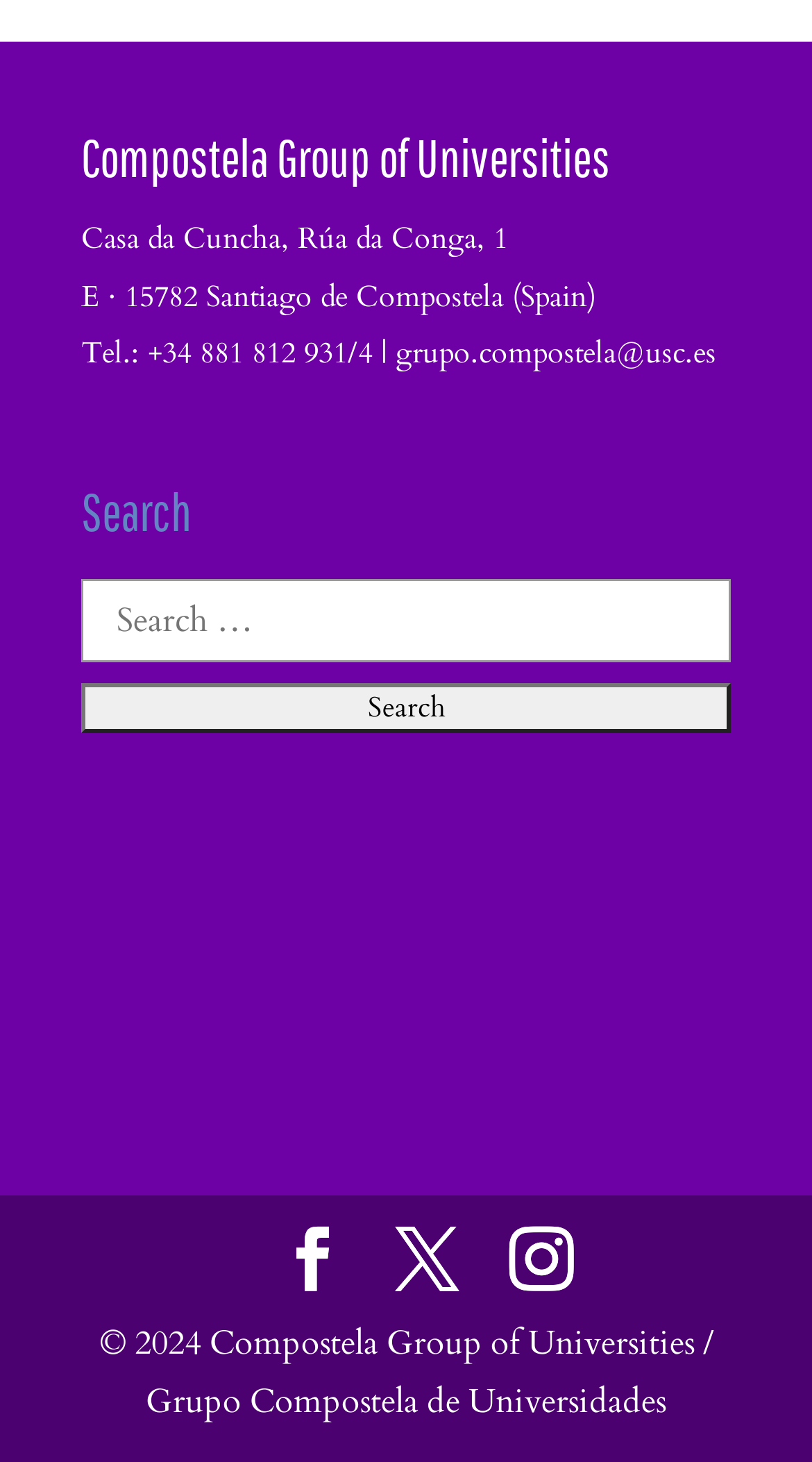Bounding box coordinates are specified in the format (top-left x, top-left y, bottom-right x, bottom-right y). All values are floating point numbers bounded between 0 and 1. Please provide the bounding box coordinate of the region this sentence describes: parent_node: Search for: value="Search"

[0.1, 0.467, 0.9, 0.501]